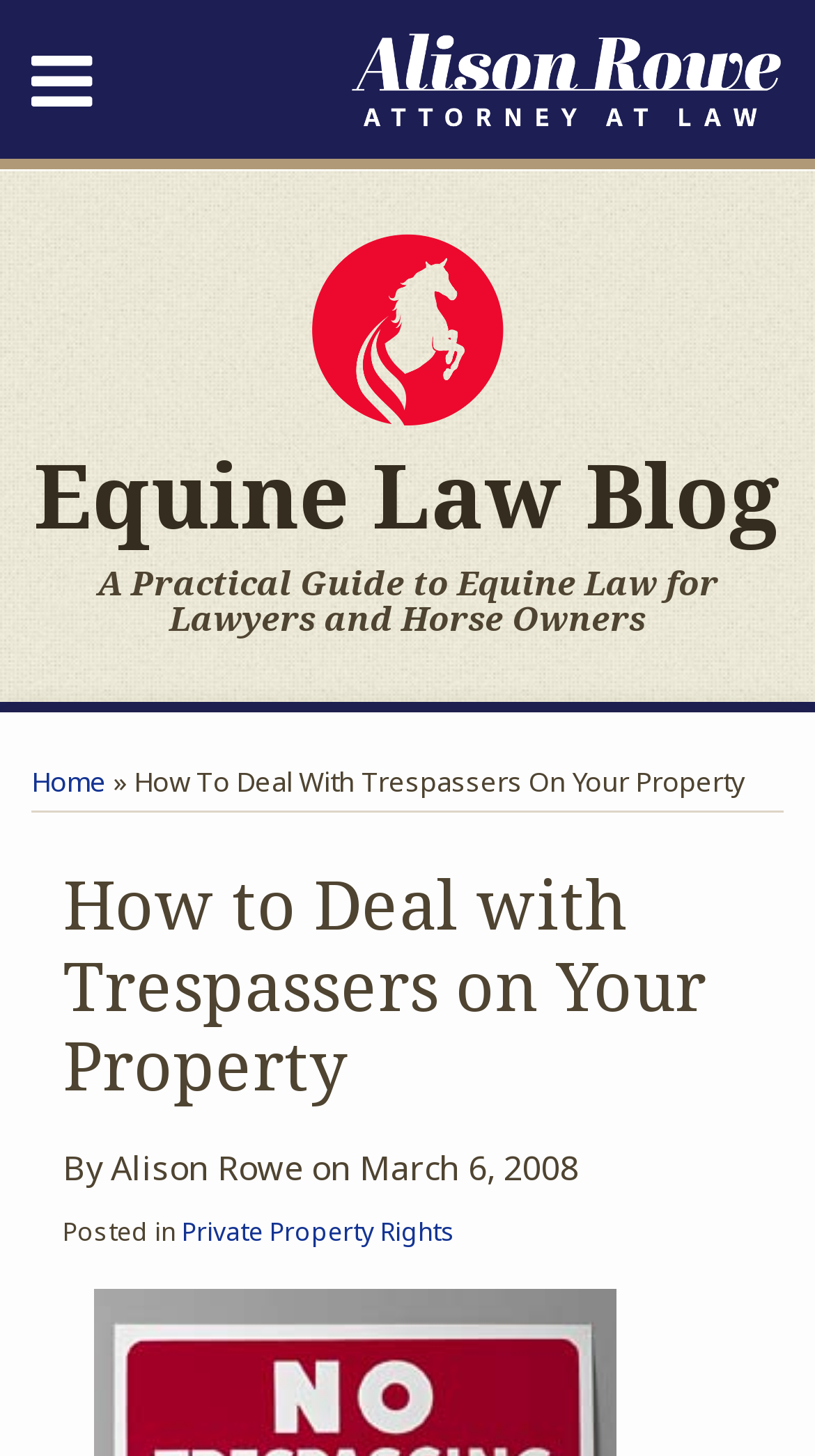Please find the bounding box coordinates for the clickable element needed to perform this instruction: "Go to the 'Home' page".

[0.0, 0.083, 0.133, 0.118]